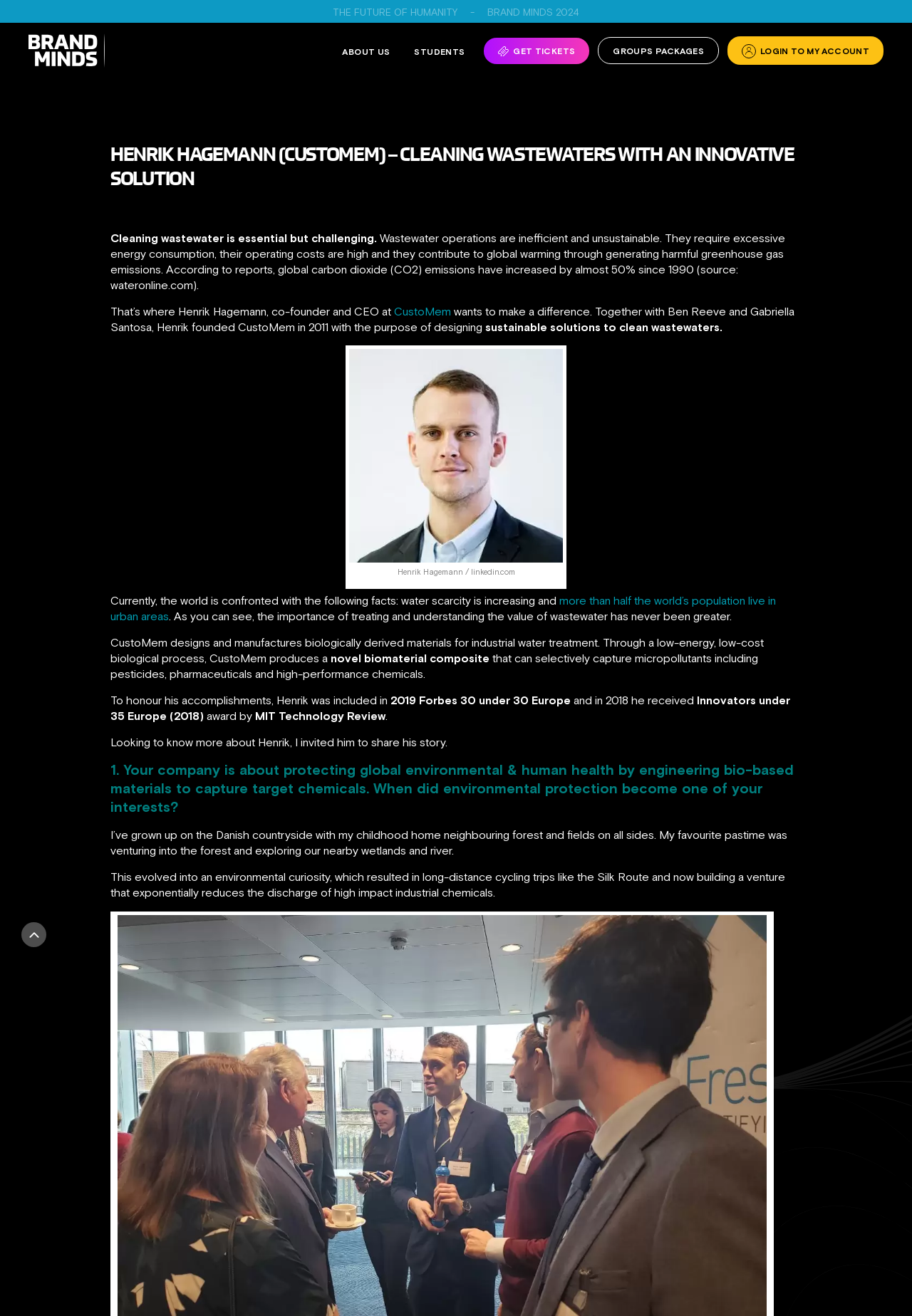What is the main heading displayed on the webpage? Please provide the text.

HENRIK HAGEMANN (CUSTOMEM) – CLEANING WASTEWATERS WITH AN INNOVATIVE SOLUTION